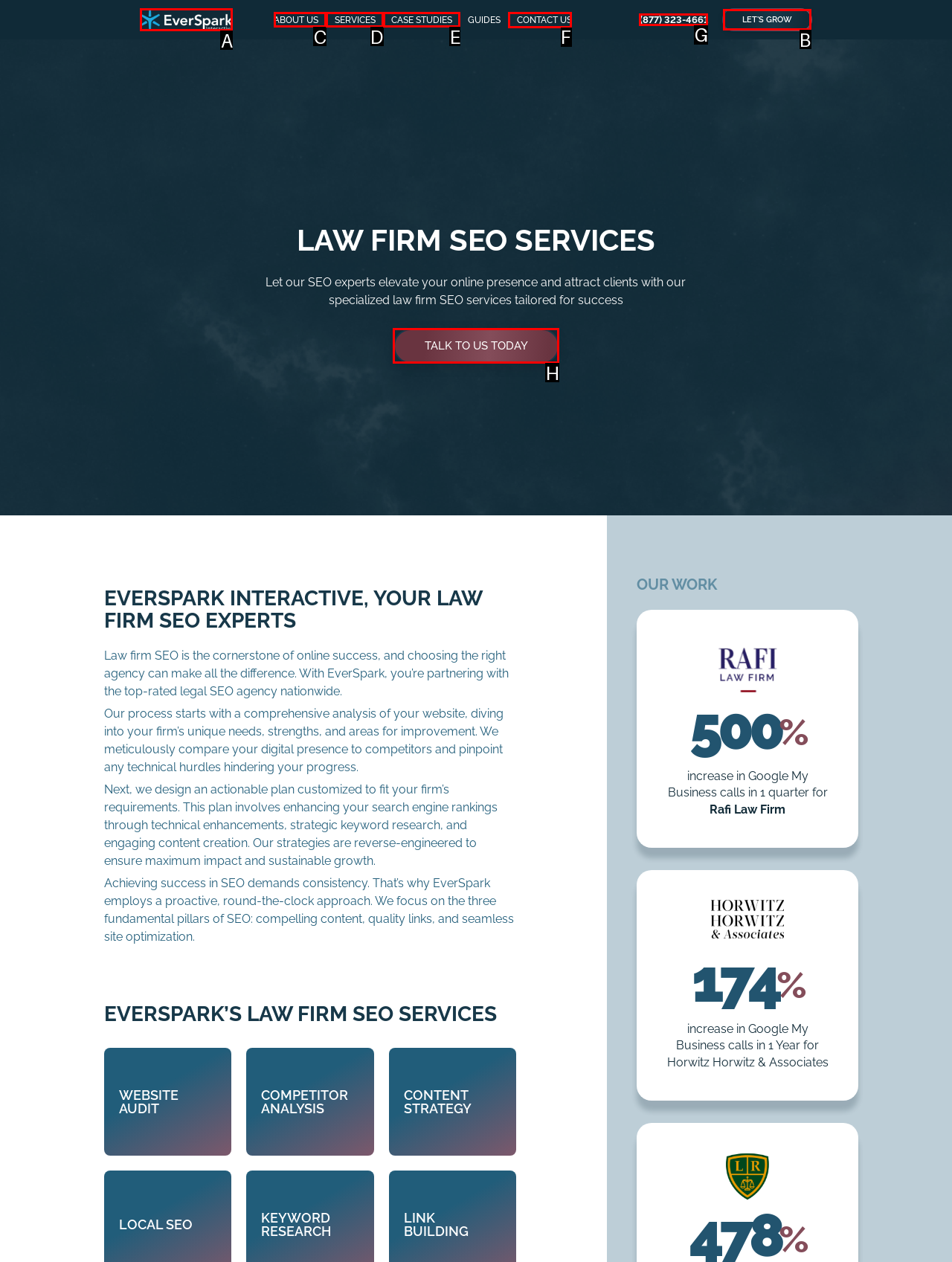Identify the correct HTML element to click to accomplish this task: Contact us
Respond with the letter corresponding to the correct choice.

F